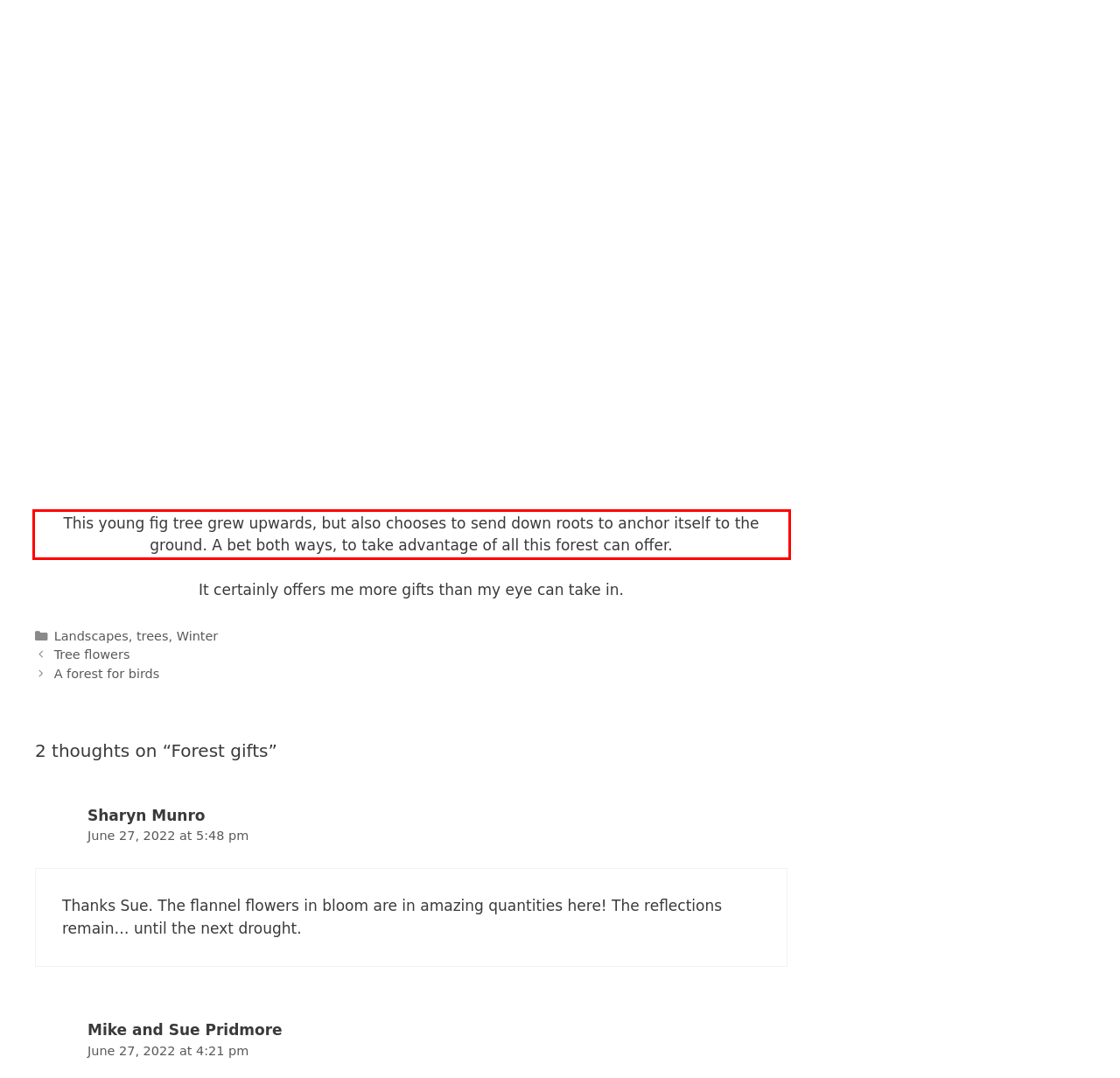Please analyze the screenshot of a webpage and extract the text content within the red bounding box using OCR.

This young fig tree grew upwards, but also chooses to send down roots to anchor itself to the ground. A bet both ways, to take advantage of all this forest can offer.